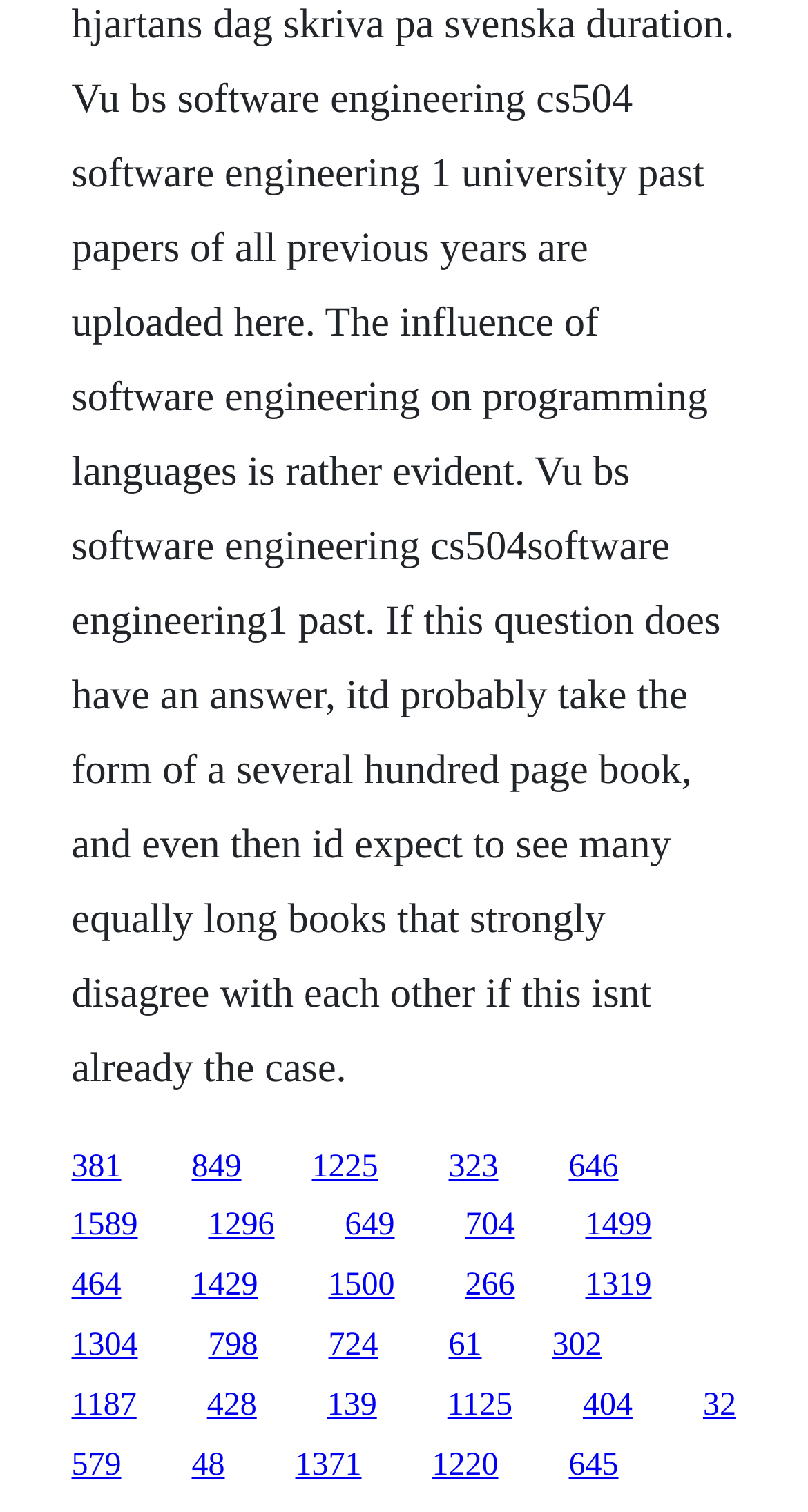Determine the bounding box coordinates of the clickable element necessary to fulfill the instruction: "Visit the 'Frequently Asked Questions' page". Provide the coordinates as four float numbers within the 0 to 1 range, i.e., [left, top, right, bottom].

None